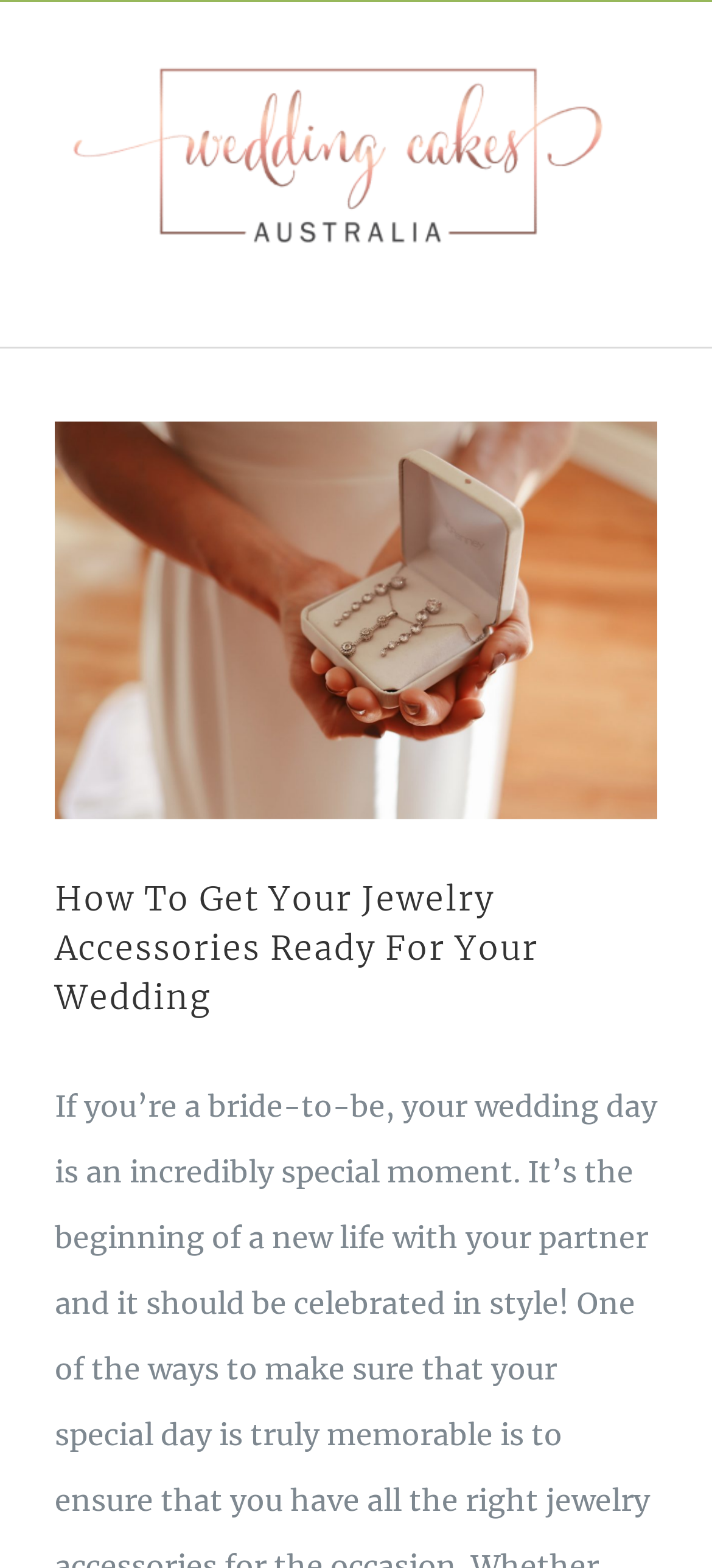What type of image is displayed on the webpage?
Carefully analyze the image and provide a thorough answer to the question.

The image displayed on the webpage is related to a wedding, possibly showing a bride or wedding jewelry accessories, as it is accompanied by an article about preparing jewelry accessories for a wedding.